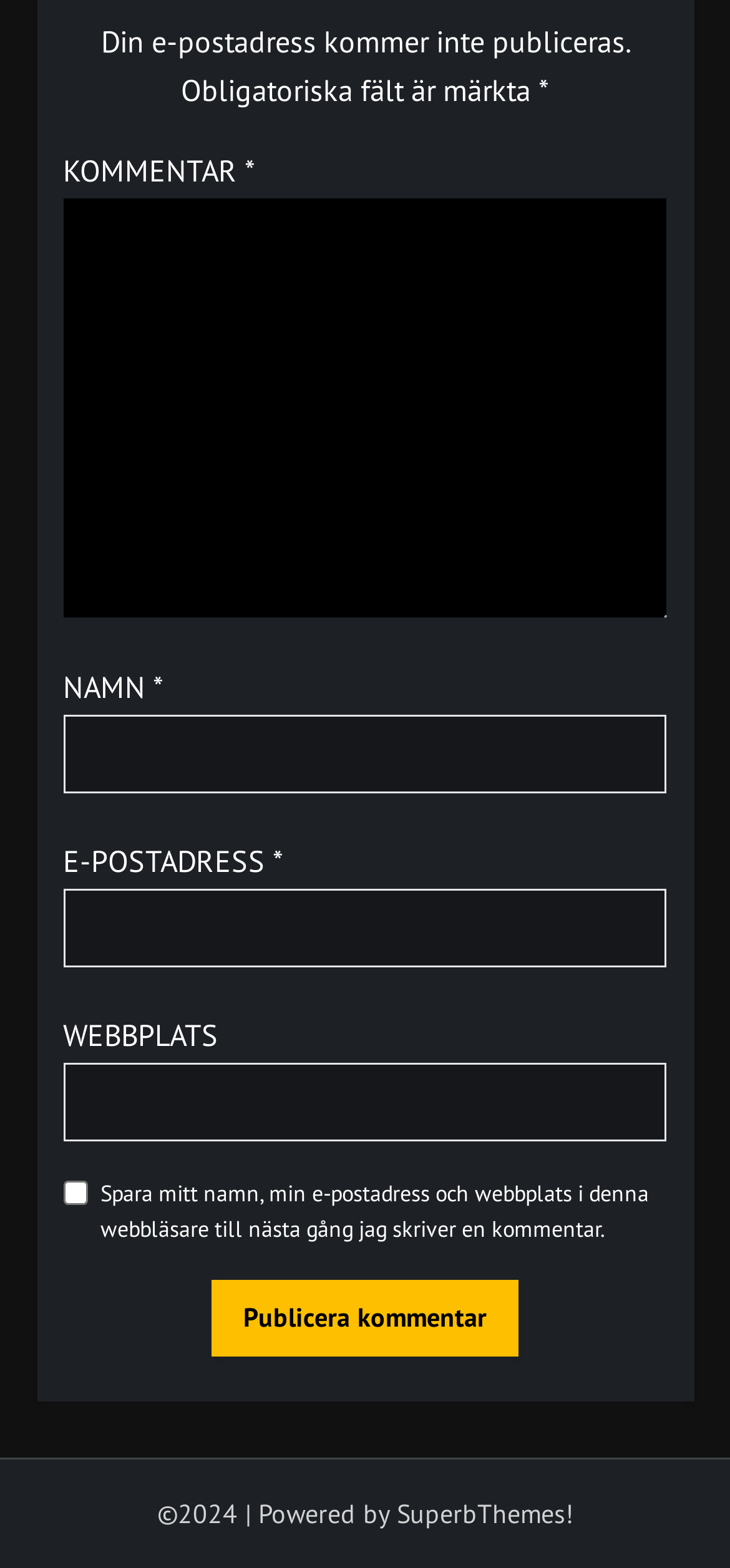Determine the bounding box coordinates for the UI element with the following description: "SuperbThemes!". The coordinates should be four float numbers between 0 and 1, represented as [left, top, right, bottom].

[0.544, 0.955, 0.785, 0.976]